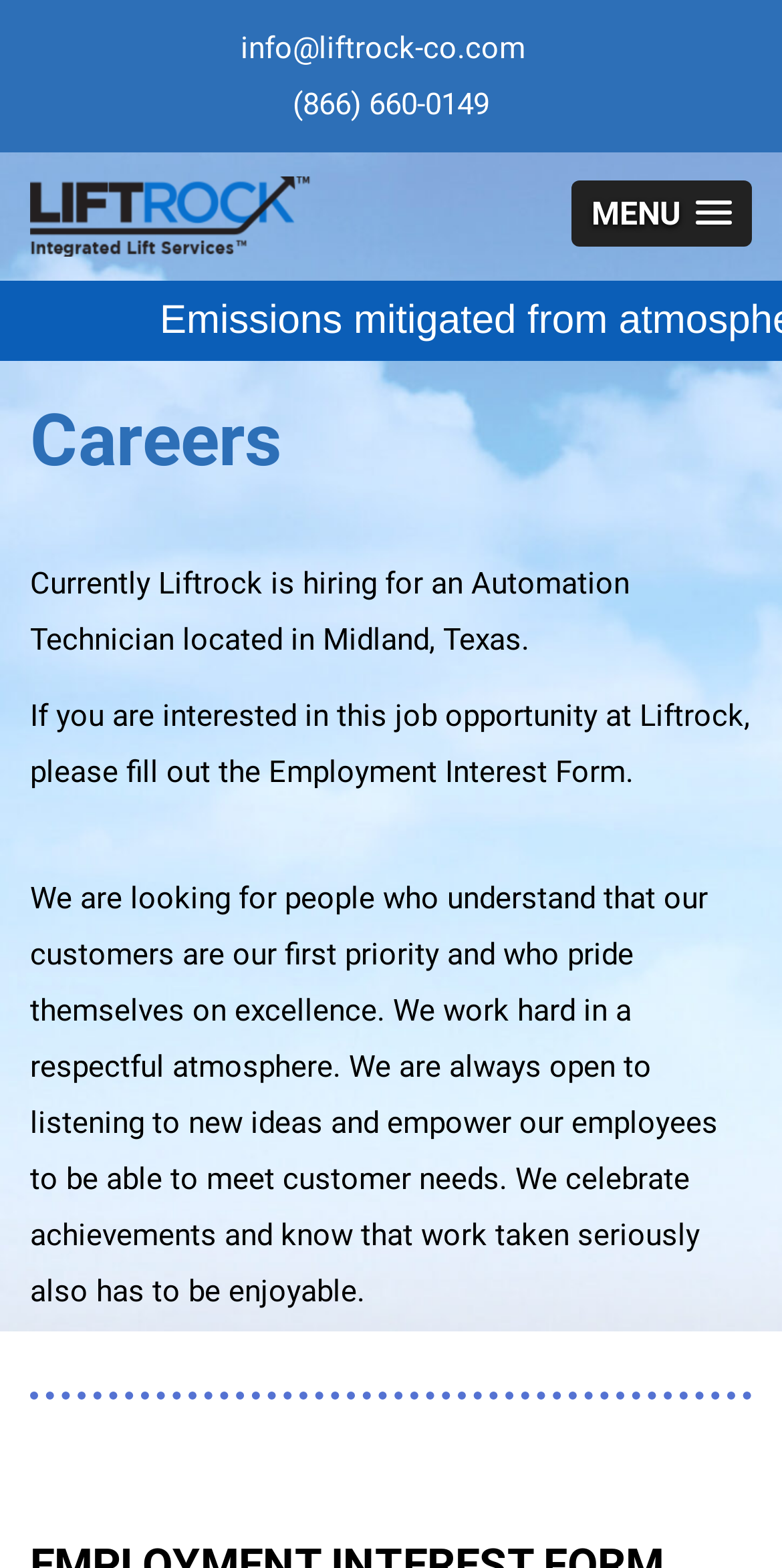What is the priority of Liftrock's customers?
Answer the question with a detailed and thorough explanation.

I found information about the customer priority by reading the StaticText element with the content 'We understand that our customers are our first priority...' which explicitly states that customers are the top priority at Liftrock.